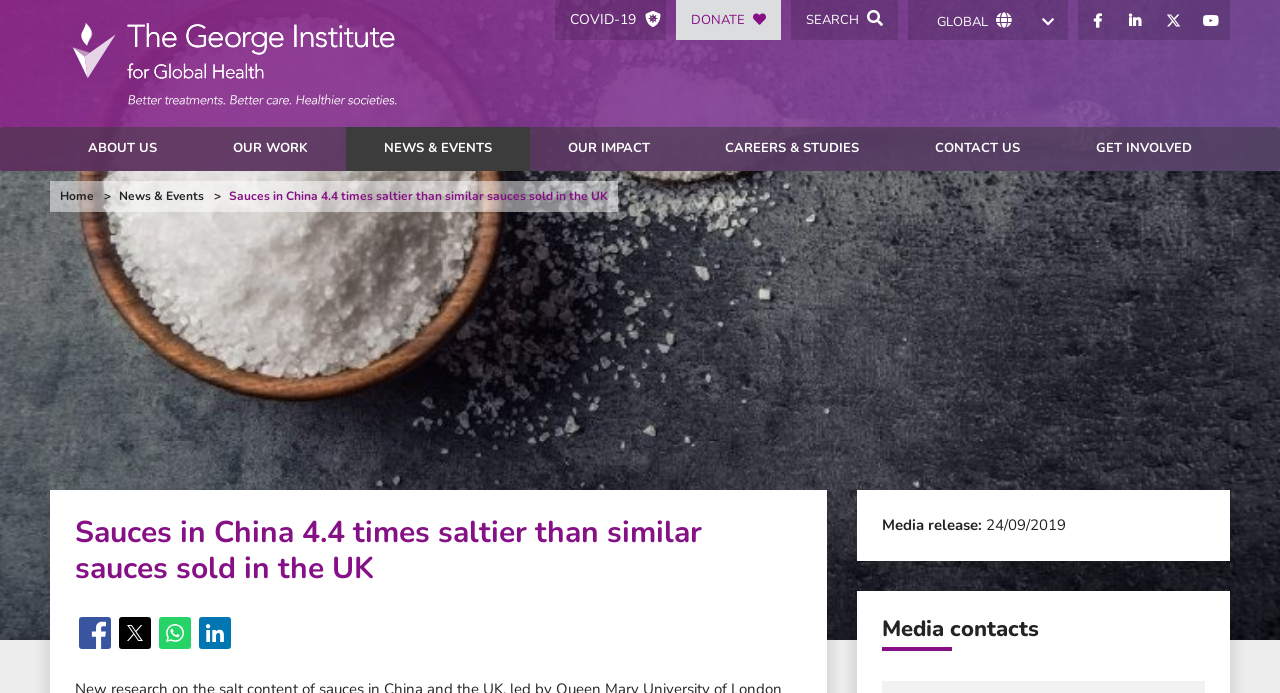What is the date of the media release?
Answer with a single word or phrase, using the screenshot for reference.

24/09/2019